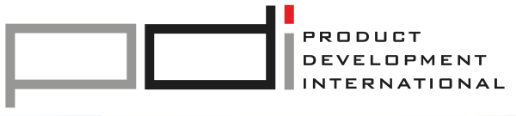Explain all the elements you observe in the image.

The image showcases the logo for "Product Development International" (PDI). The design features a modern, minimalist style with the acronym "pdi" in lowercase letters, where the "p" is rendered in a sleek gray and "d" and "i" in bold black. Situated alongside is the full name "PRODUCT DEVELOPMENT INTERNATIONAL" displayed in uppercase letters, emphasizing professionalism and global reach. A striking red accent in the logo highlights the "i" in "pdi," adding a dynamic touch to the overall aesthetic. The logo reflects PDI's focus on design and production within the fashion industry, symbolizing its commitment to innovative solutions and services in product development.